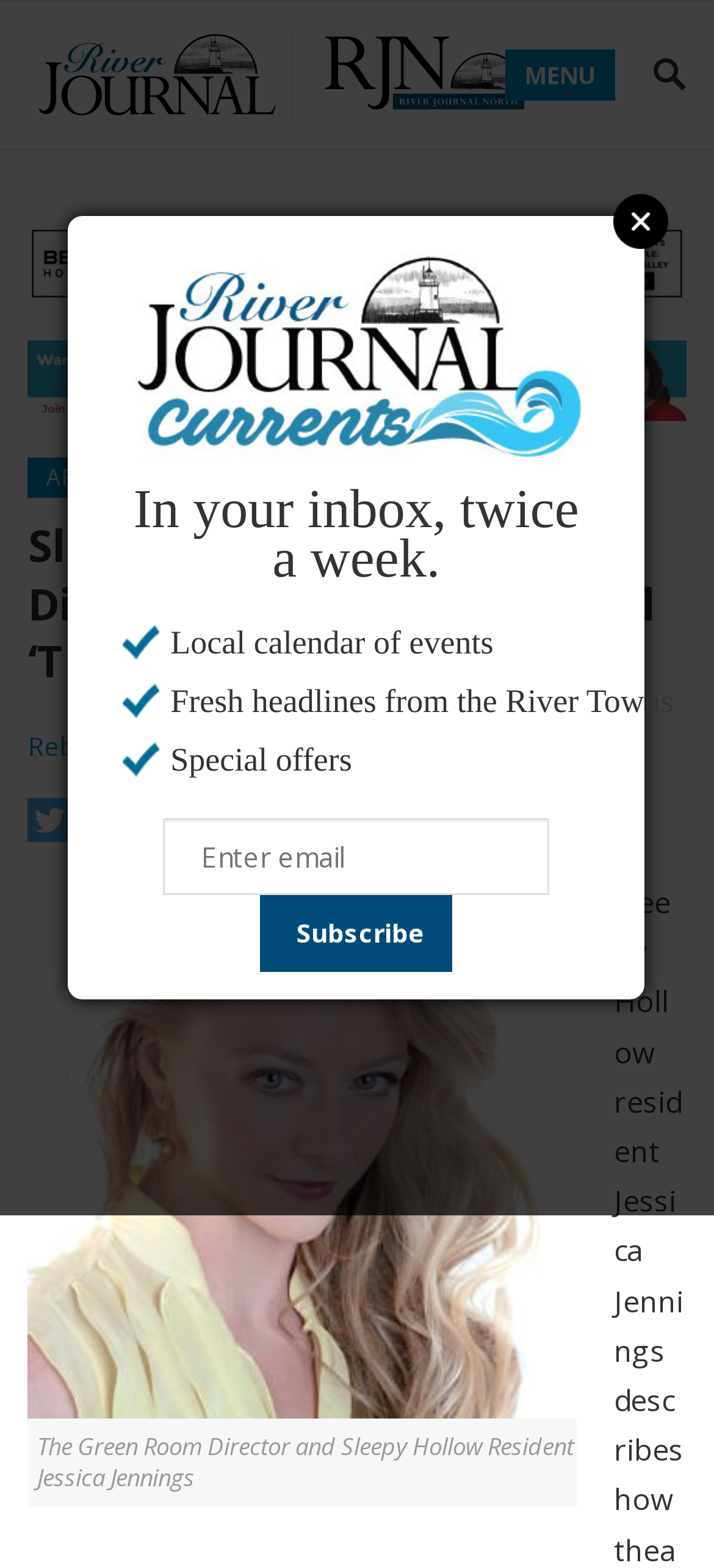Construct a thorough caption encompassing all aspects of the webpage.

This webpage is an article from River Journal Online, a news website that covers local news and events in the River Towns area. At the top left corner, there is a River Journal logo, which is an image linked to the website's homepage. Next to the logo, there is a "MENU" text, which is a static text element.

Below the logo and menu, there is a horizontal navigation bar with several links, including "ARTS & CULTURE", which is a header category. The main article title, "Sleepy Hollow Resident to Direct Off-Broadway Musical ‘The Green Room’", is a heading element located below the navigation bar. The article is written by Rebeccah Worth and was published on August 7, 2019.

The article features a large image of Jessica Jennings, the Sleepy Hollow resident who is directing the Off-Broadway musical. The image takes up most of the width of the page and is positioned below the article title. Below the image, there is a figure caption that describes the image.

On the right side of the page, there are several static text elements, including a newsletter subscription box with a heading "In your inbox, twice a week." Below the heading, there are three static text elements: "Local calendar of events", "Fresh headlines from the River Towns", and "Special offers". There is also a textbox to enter an email address and a "Subscribe" button.

At the top right corner, there is a "Close" link, which is likely a button to close a popup or modal window.